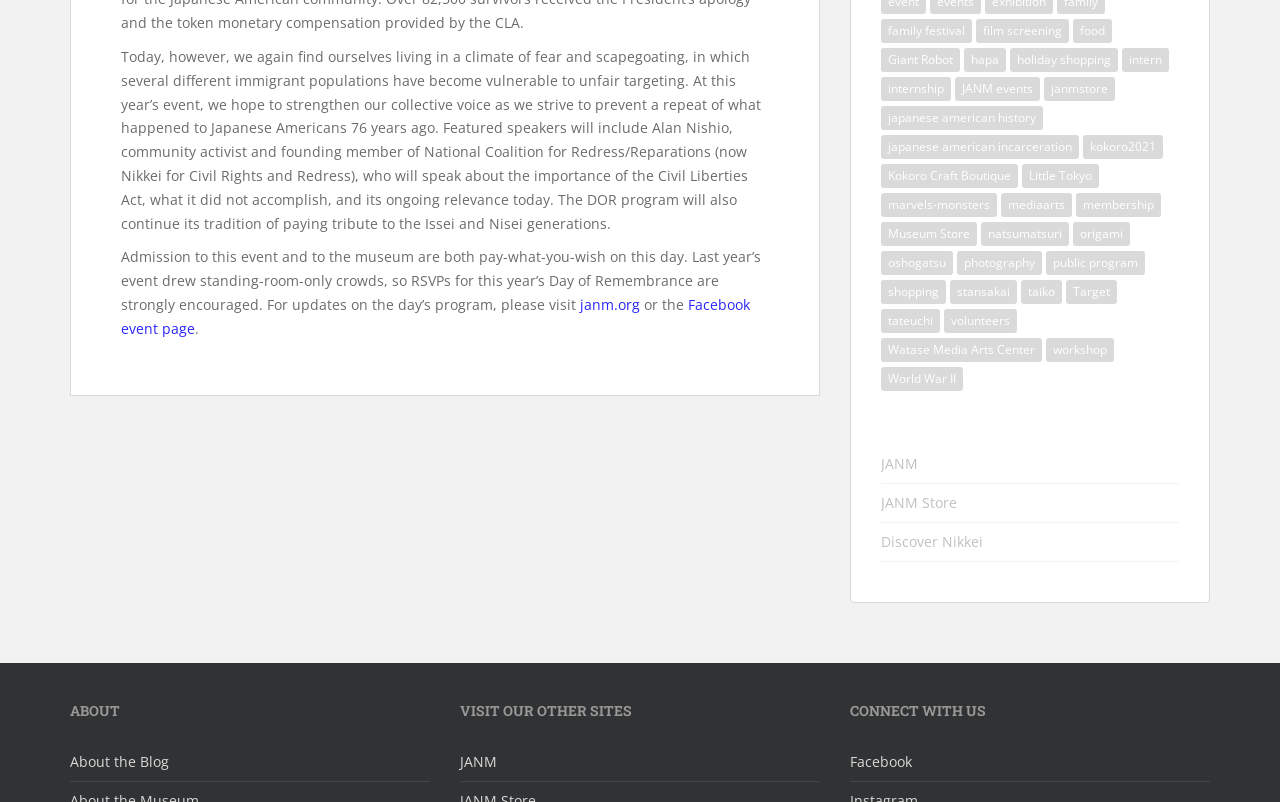Pinpoint the bounding box coordinates of the clickable element to carry out the following instruction: "Connect with JANM on Facebook."

[0.664, 0.927, 0.945, 0.976]